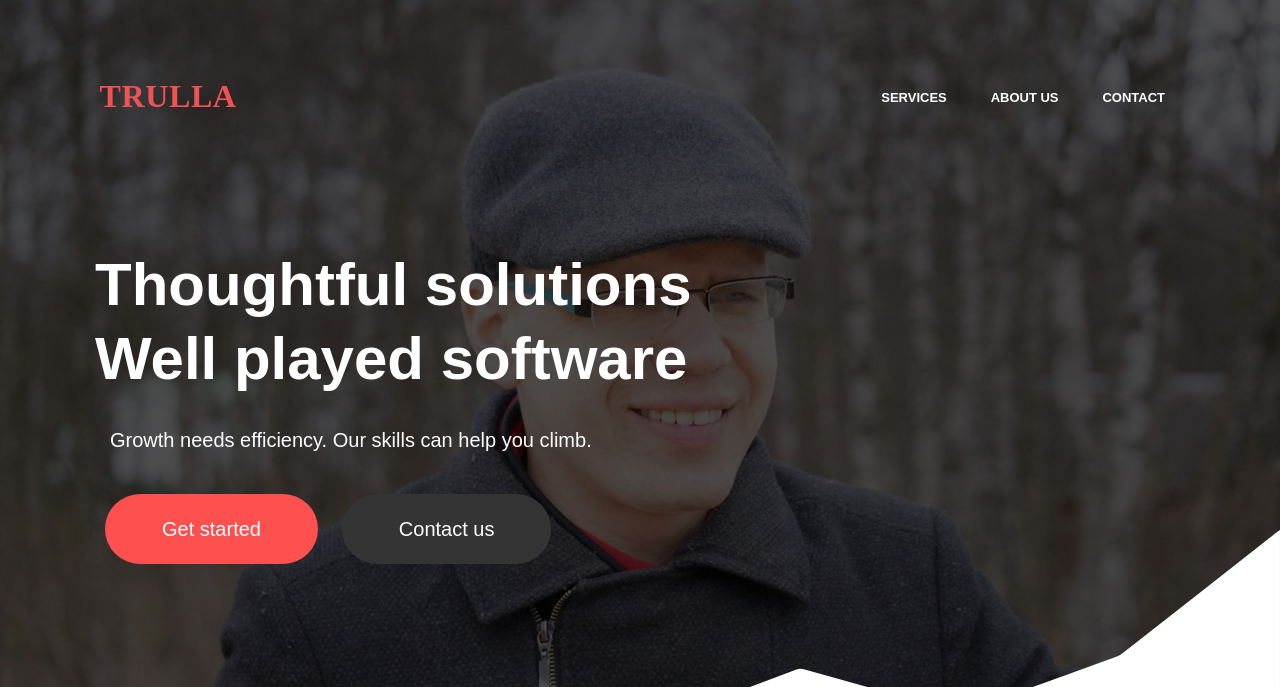Respond with a single word or phrase to the following question: What is the purpose of the text 'Growth needs efficiency. Our skills can help you climb.'?

To describe the company's mission